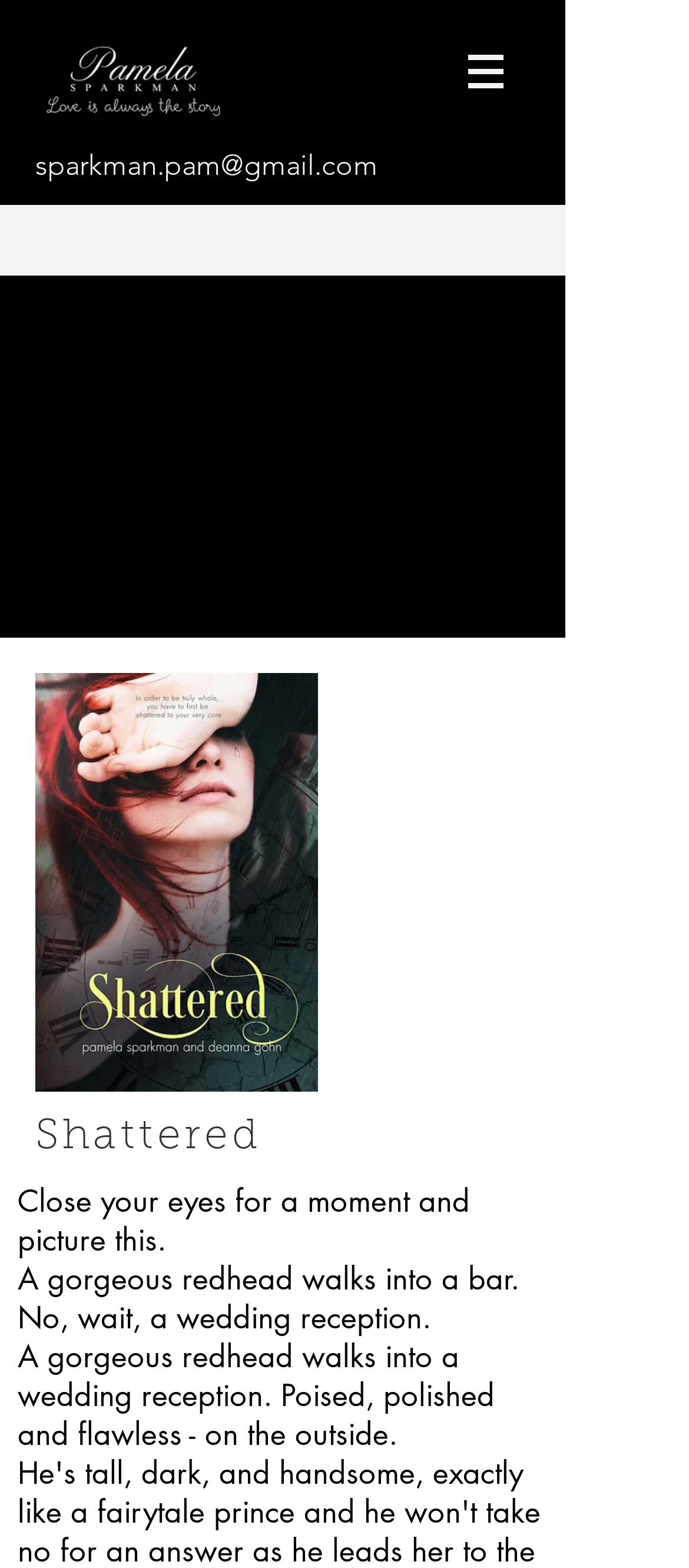How many social media links are there?
From the details in the image, provide a complete and detailed answer to the question.

There are four social media links located in the 'Social Bar' section, which are 'BB 96x96', 'facebook', 'twitter', and 'instagram'.